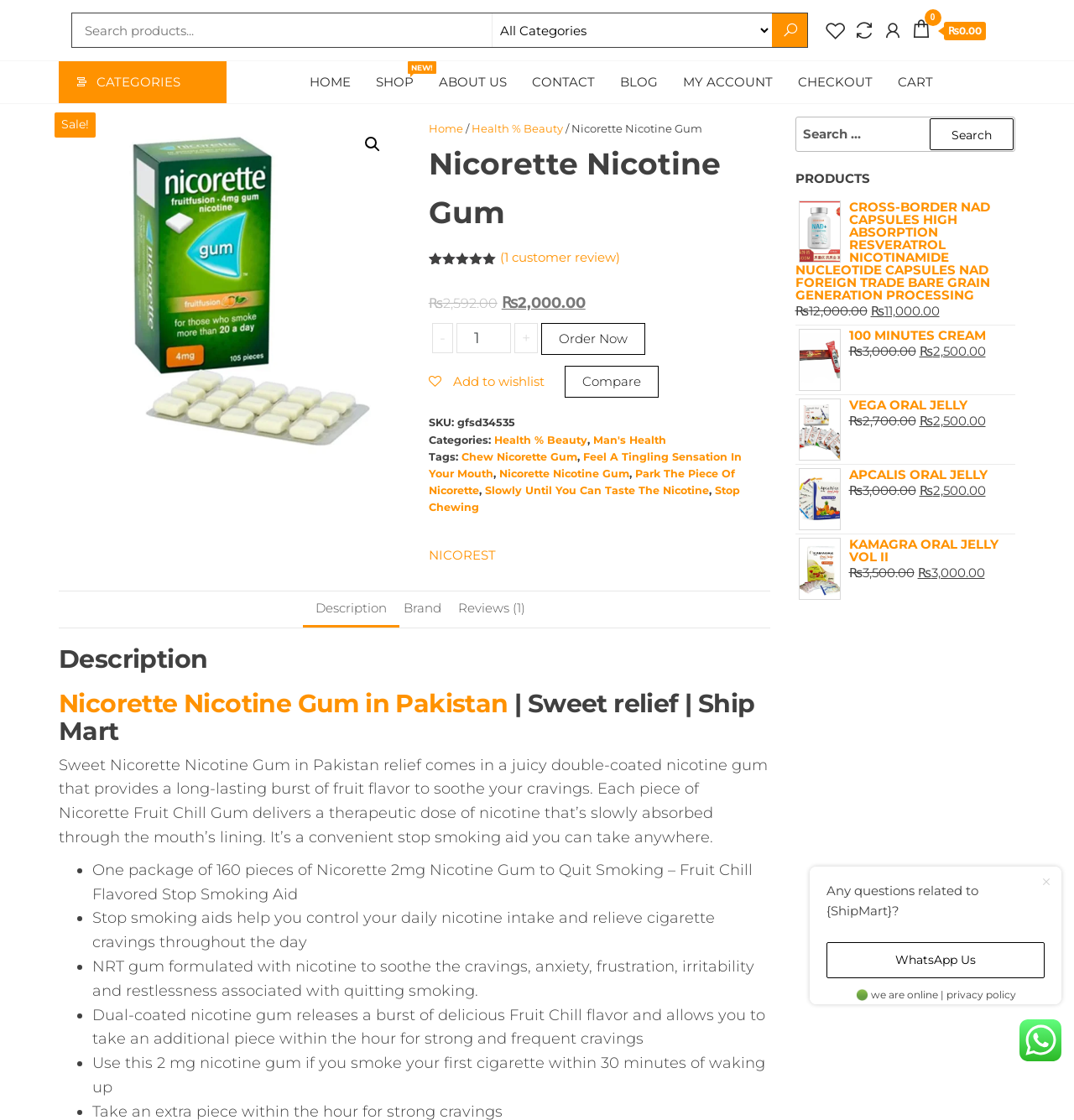Offer an extensive depiction of the webpage and its key elements.

This webpage is about Nicorette Nicotine Gum in Pakistan, a product to help quit smoking. At the top, there is a navigation bar with links to "SHIP MART", "HOME", "SHOP NEW!", "ABOUT US", "CONTACT", "BLOG", "MY ACCOUNT", and "CHECKOUT". Below the navigation bar, there is a search bar with a combobox and a button. On the right side of the search bar, there are social media links and a cart link.

The main content of the page is about the Nicorette Nicotine Gum product. There is a heading "Nicorette Nicotine Gum" and an image of the product. Below the heading, there are customer reviews and ratings, with an average rating of 5 out of 5 stars. The product description is provided, stating that it is a nicotine gum that helps to quit smoking.

The product details section lists the original and current prices of the product, with a discount. There is also a quantity selector and an "Order Now" button. Additionally, there are links to add the product to a wishlist and to compare it with other products.

Below the product details, there are tabs for "Description", "Brand", and "Reviews (1)". The "Description" tab is selected by default and provides a detailed description of the product, including its features and benefits. The description is divided into sections with headings and bullet points, making it easy to read and understand.

At the bottom of the page, there is a complementary section with a search bar and a list of links to other products.